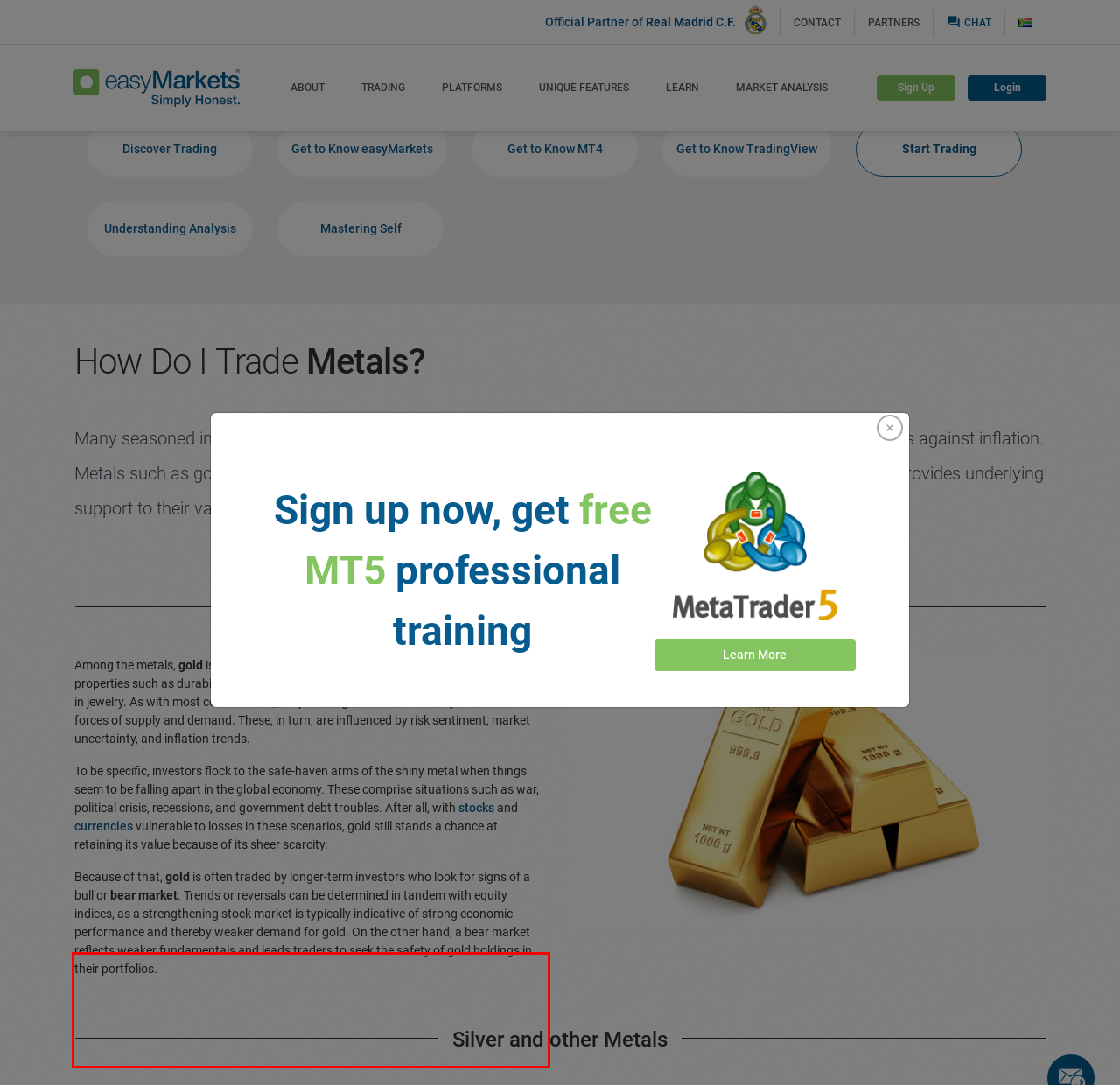Inspect the webpage screenshot that has a red bounding box and use OCR technology to read and display the text inside the red bounding box.

Because of that, gold is often traded by longer-term investors who look for signs of a bull or bear market. Trends or reversals can be determined in tandem with equity indices, as a strengthening stock market is typically indicative of strong economic performance and thereby weaker demand for gold. On the other hand, a bear market reflects weaker fundamentals and leads traders to seek the safety of gold holdings in their portfolios.